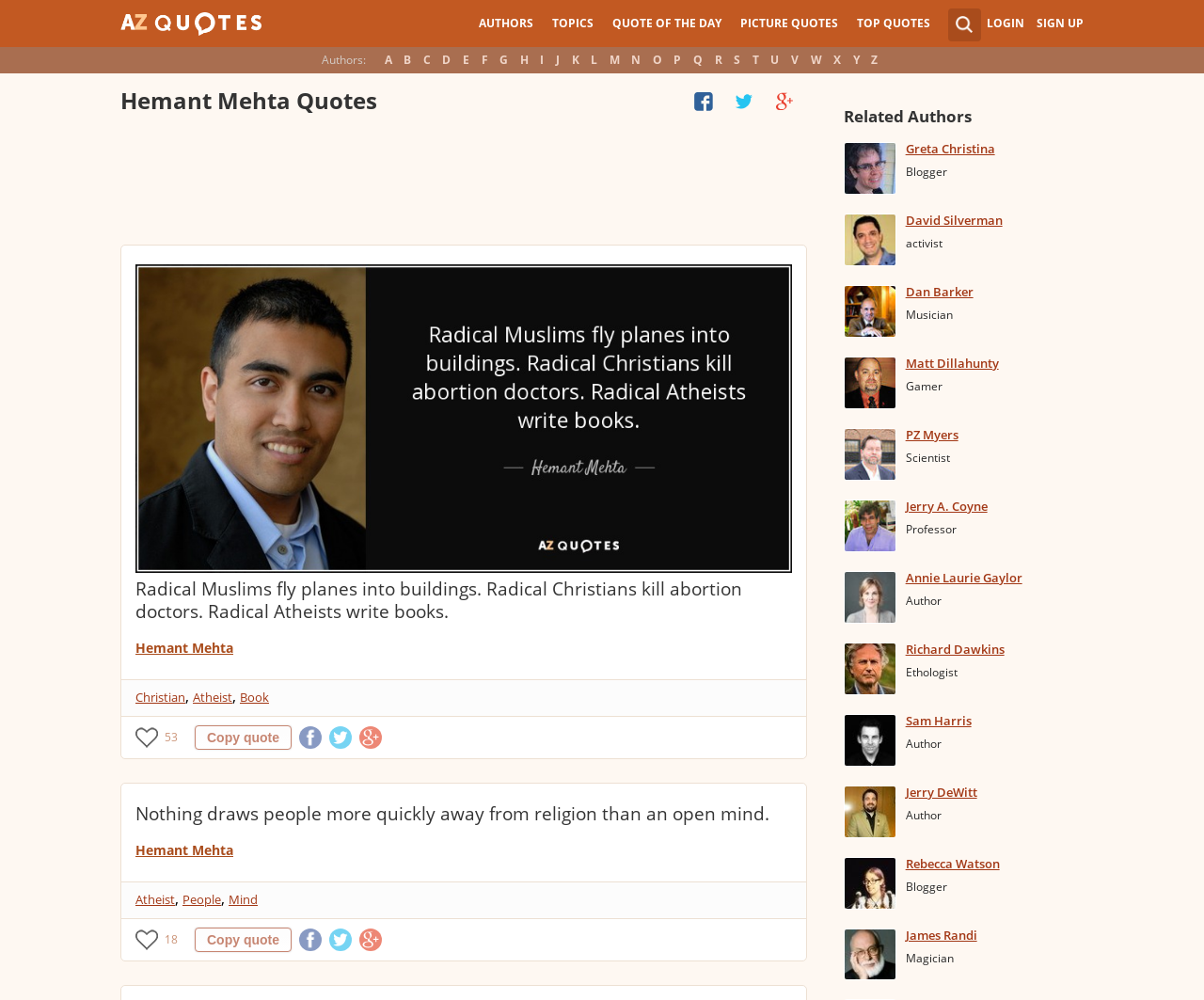What is the name of the author quoted on this webpage?
Refer to the image and offer an in-depth and detailed answer to the question.

The webpage has a heading 'Hemant Mehta Quotes' and multiple quotes are attributed to Hemant Mehta, indicating that he is the author being quoted on this webpage.